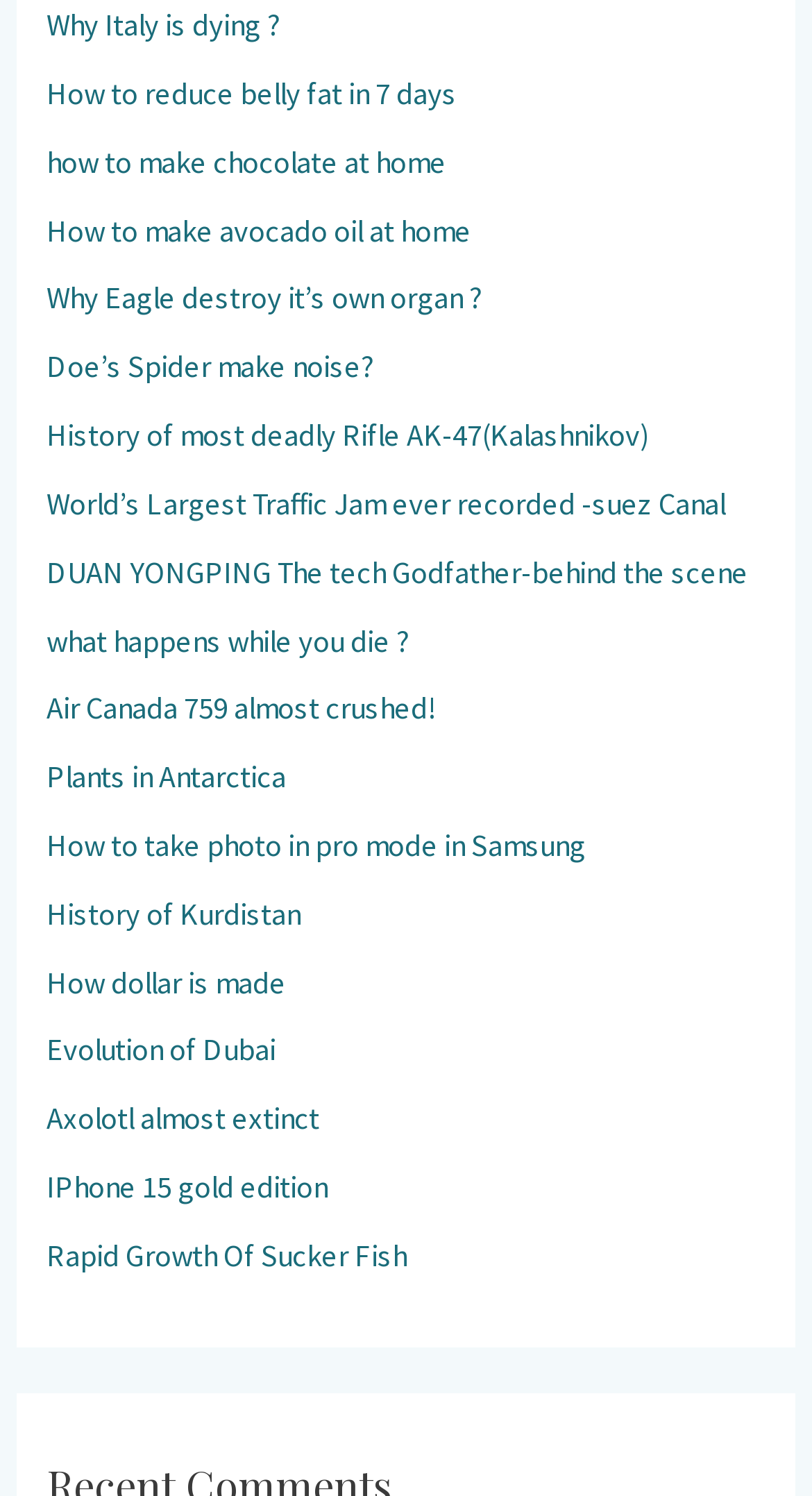Please find the bounding box coordinates of the clickable region needed to complete the following instruction: "Read about the history of the AK-47 rifle". The bounding box coordinates must consist of four float numbers between 0 and 1, i.e., [left, top, right, bottom].

[0.058, 0.278, 0.799, 0.304]